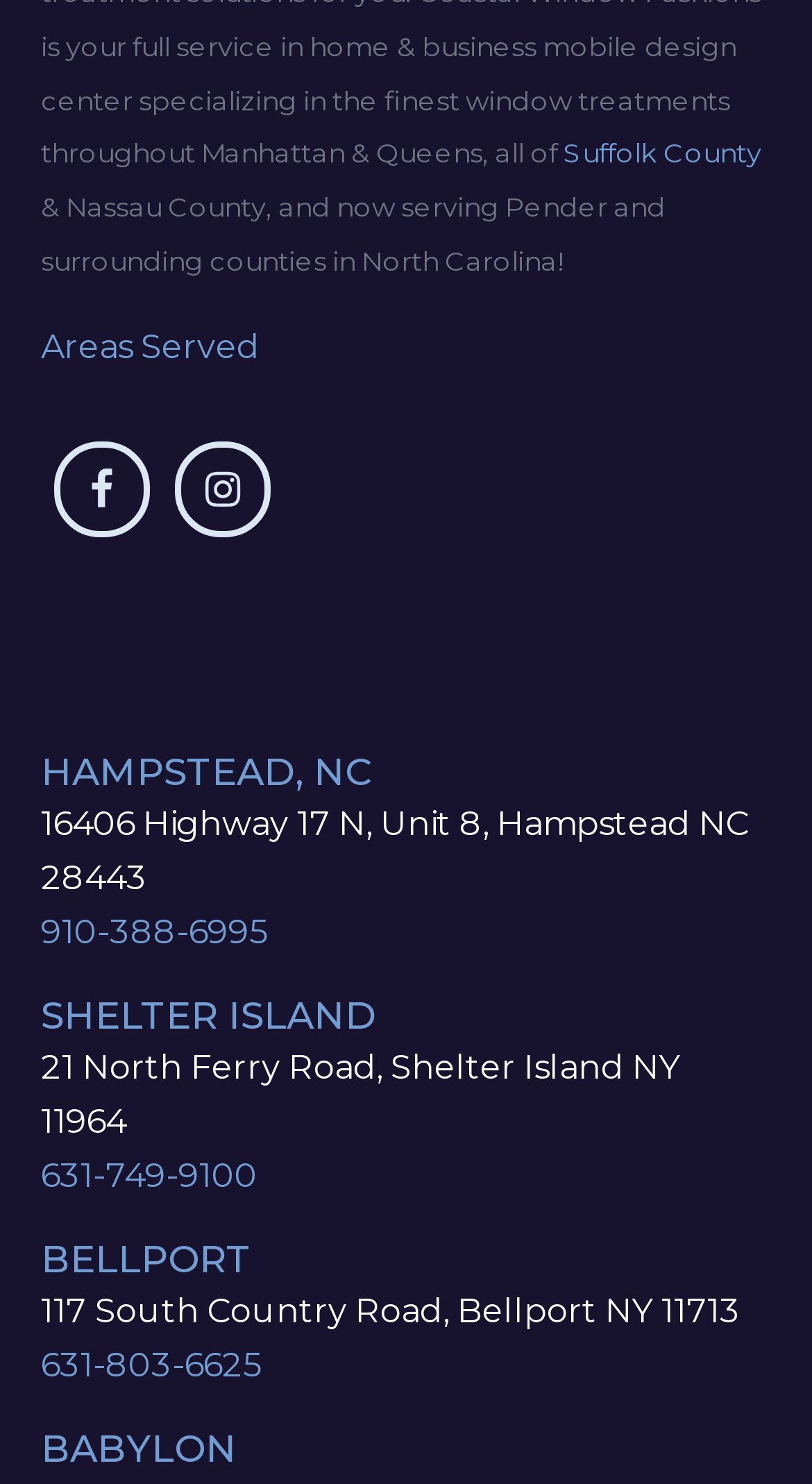Please identify the bounding box coordinates of the element's region that should be clicked to execute the following instruction: "View long island roman shades". The bounding box coordinates must be four float numbers between 0 and 1, i.e., [left, top, right, bottom].

[0.347, 0.302, 0.732, 0.328]